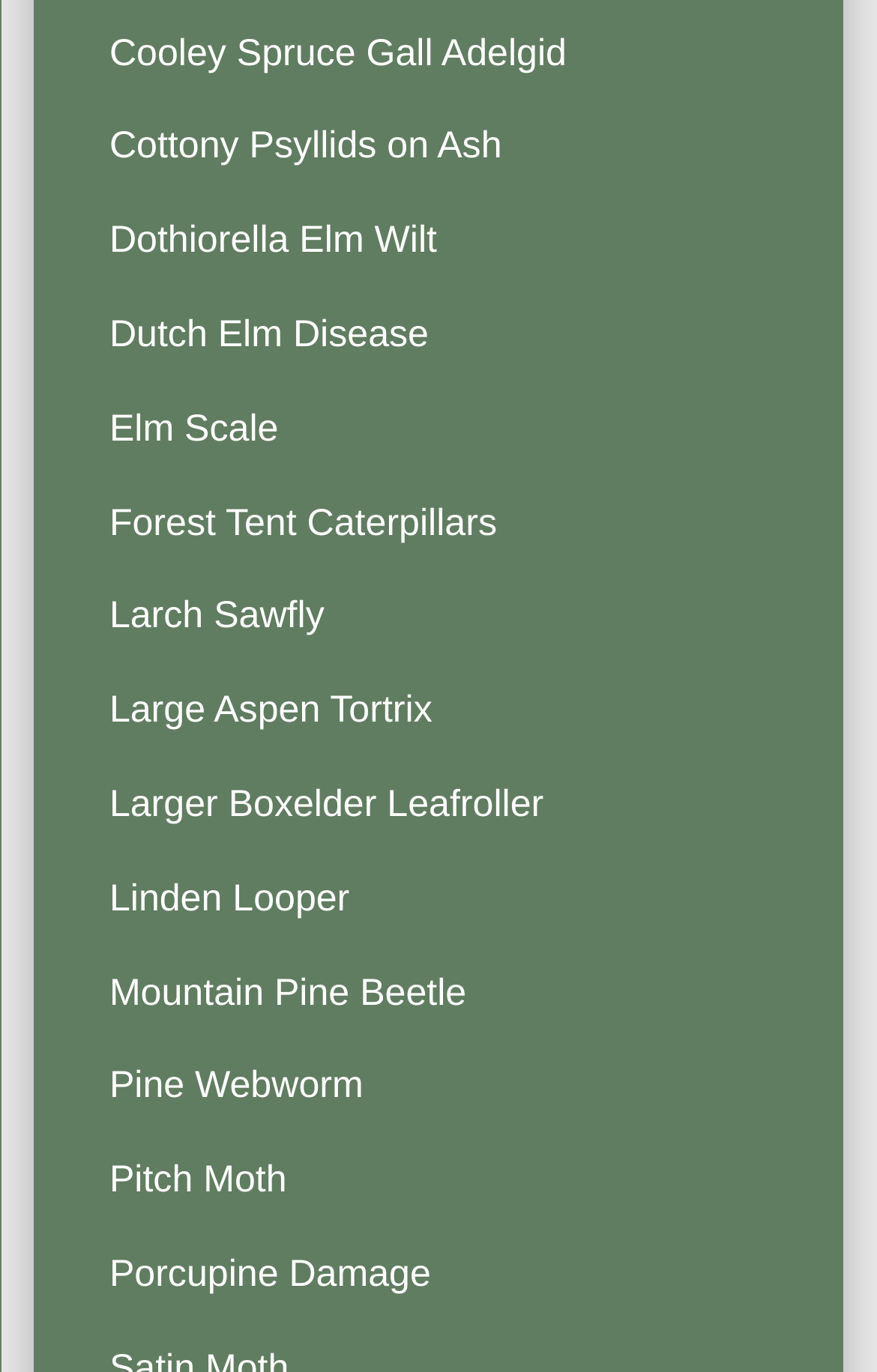Specify the bounding box coordinates of the area to click in order to execute this command: 'Go to the next page'. The coordinates should consist of four float numbers ranging from 0 to 1, and should be formatted as [left, top, right, bottom].

None